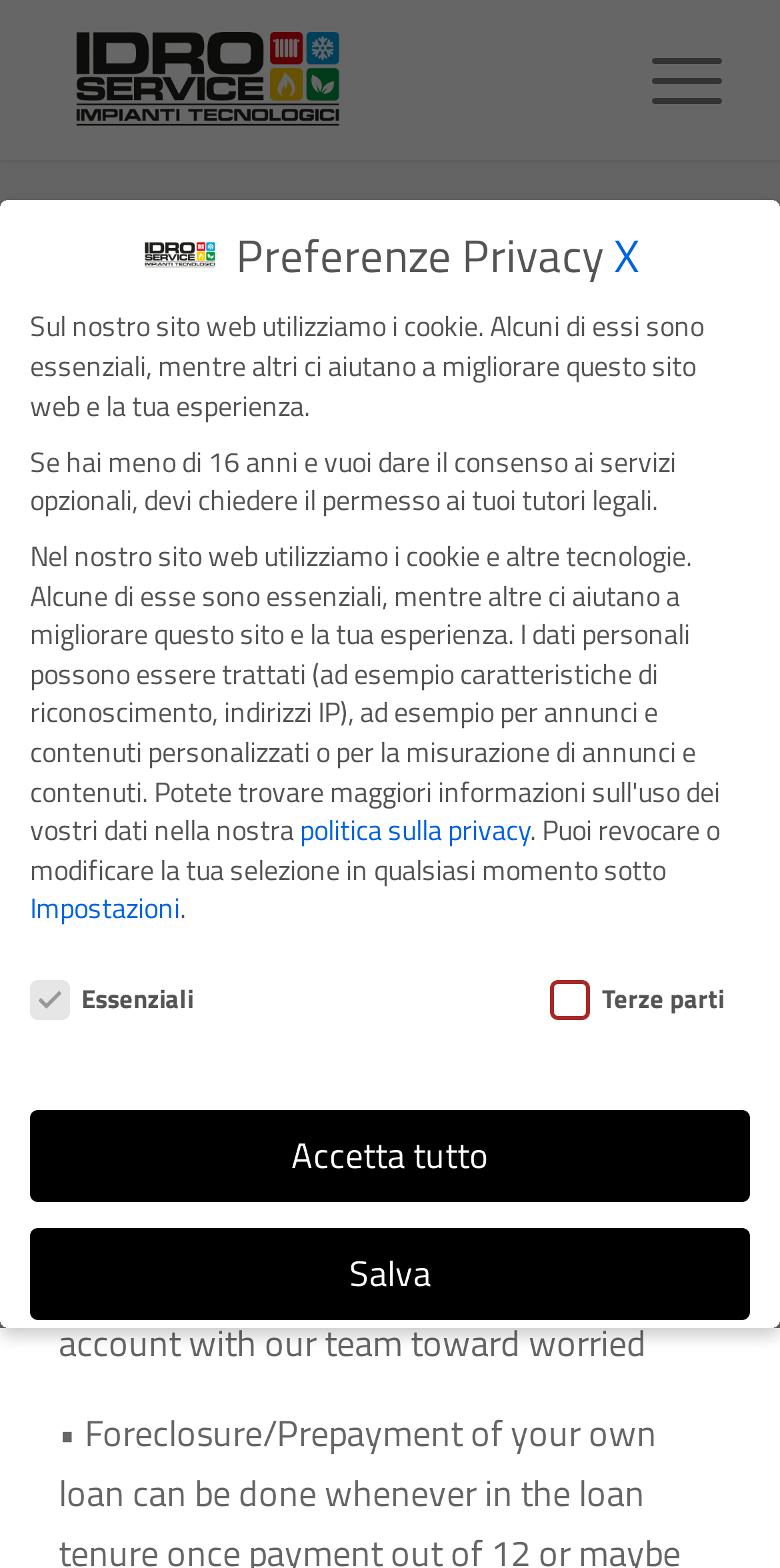Identify the bounding box coordinates of the clickable section necessary to follow the following instruction: "Click the 'Menu' button". The coordinates should be presented as four float numbers from 0 to 1, i.e., [left, top, right, bottom].

[0.784, 0.0, 0.925, 0.102]